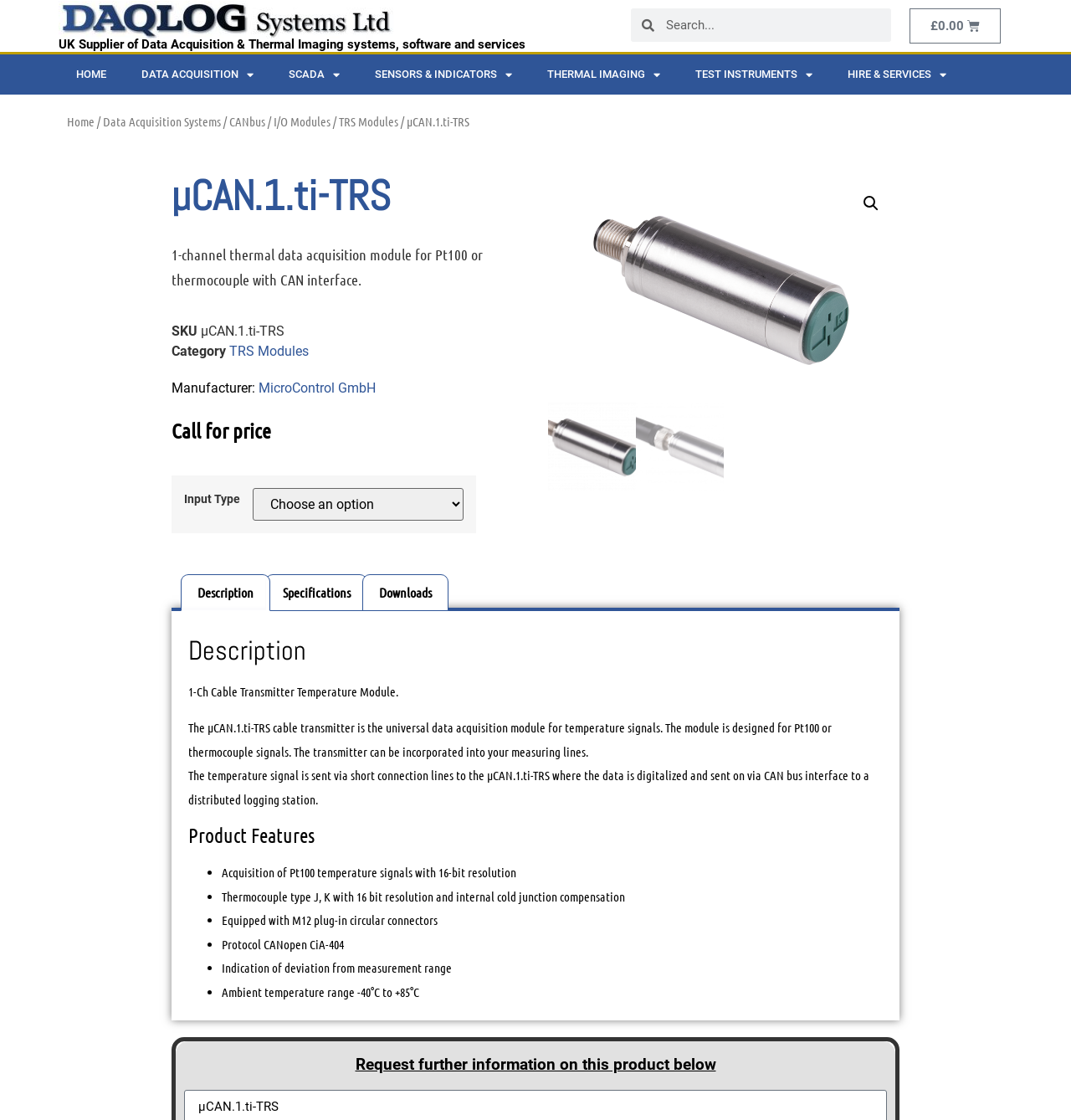Kindly determine the bounding box coordinates for the clickable area to achieve the given instruction: "Select input type".

[0.236, 0.436, 0.433, 0.465]